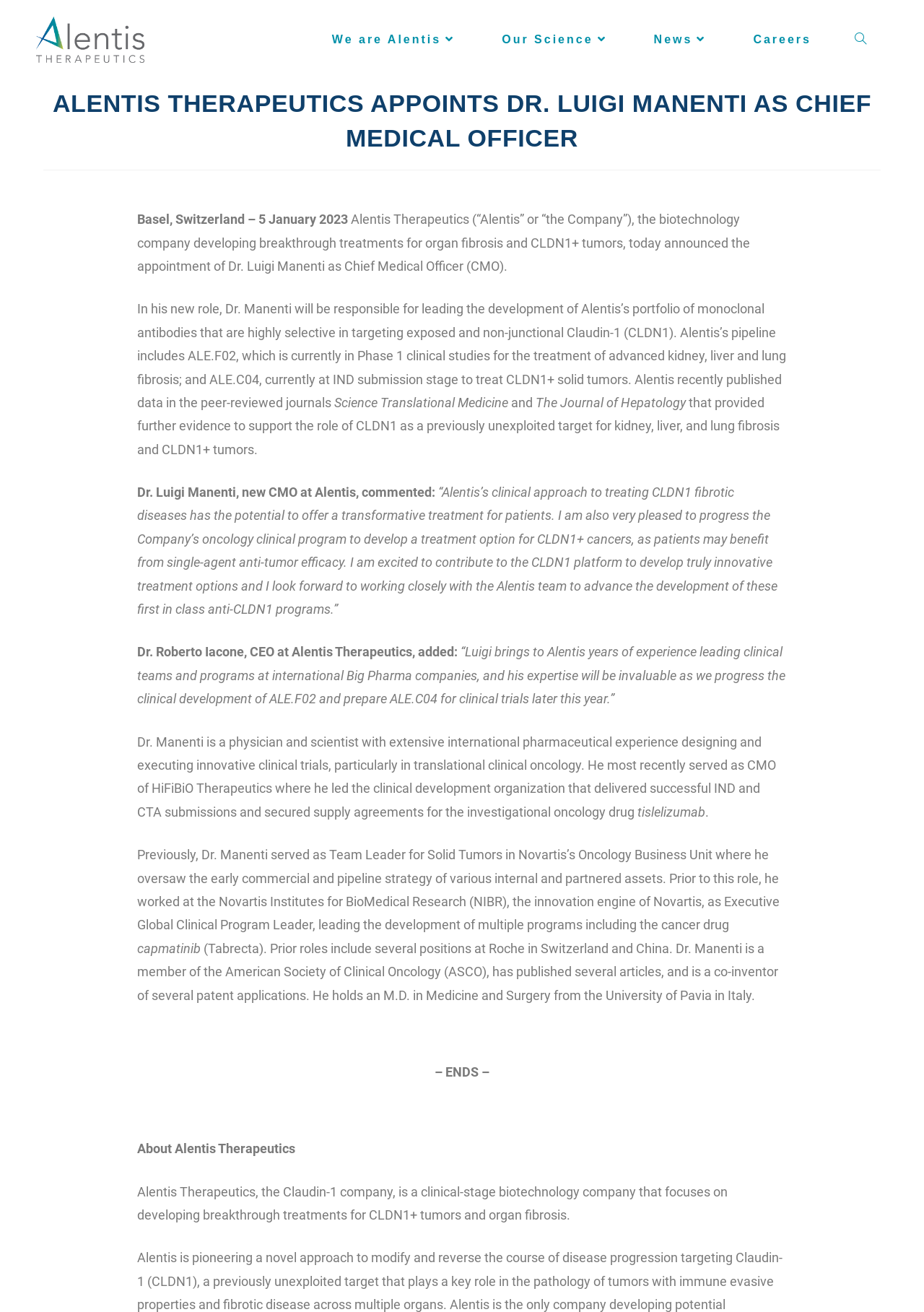What is the name of the biotechnology company?
Please provide a single word or phrase as your answer based on the screenshot.

Alentis Therapeutics